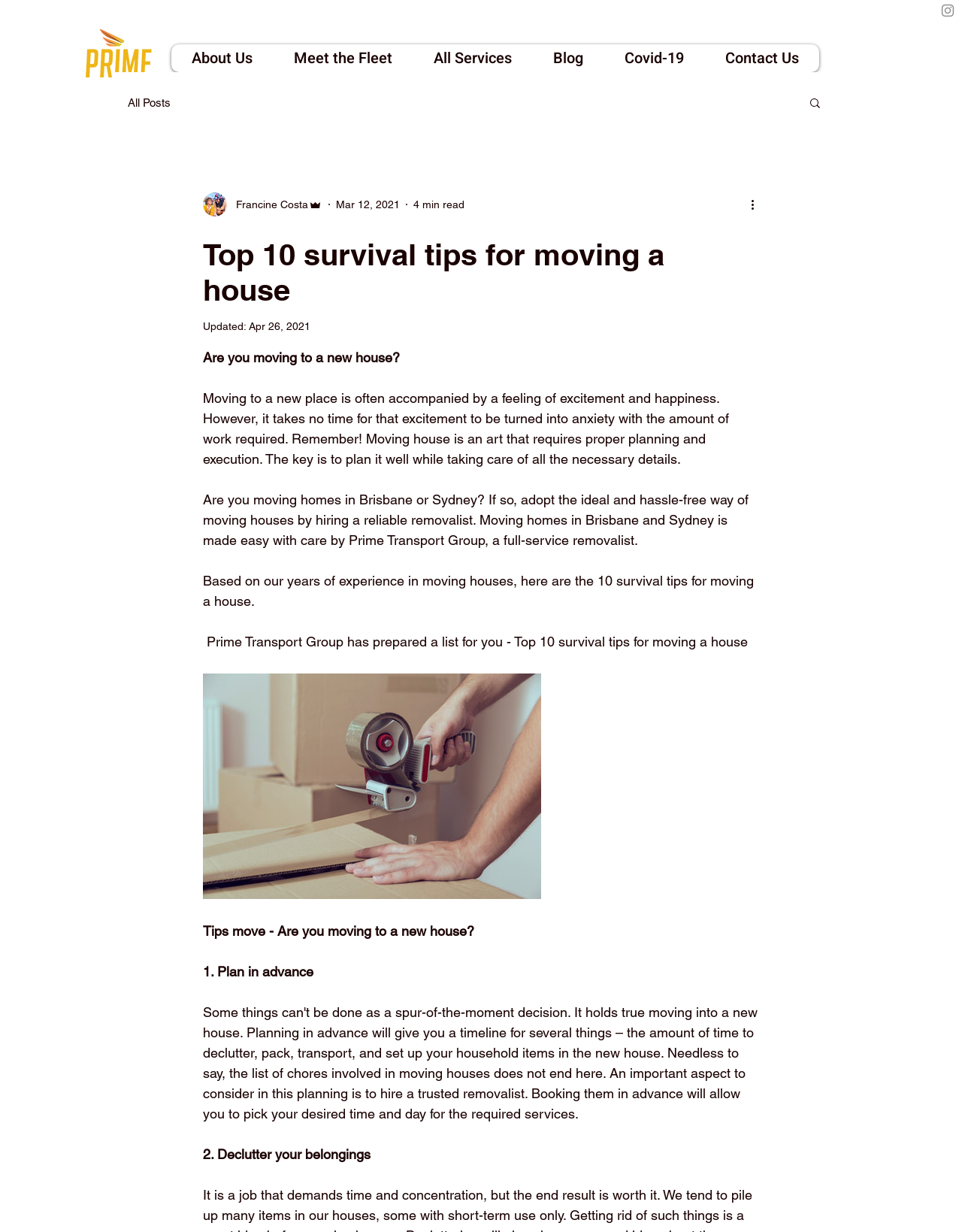Determine the bounding box coordinates for the HTML element described here: "Prime Transport Group".

[0.362, 0.432, 0.504, 0.445]